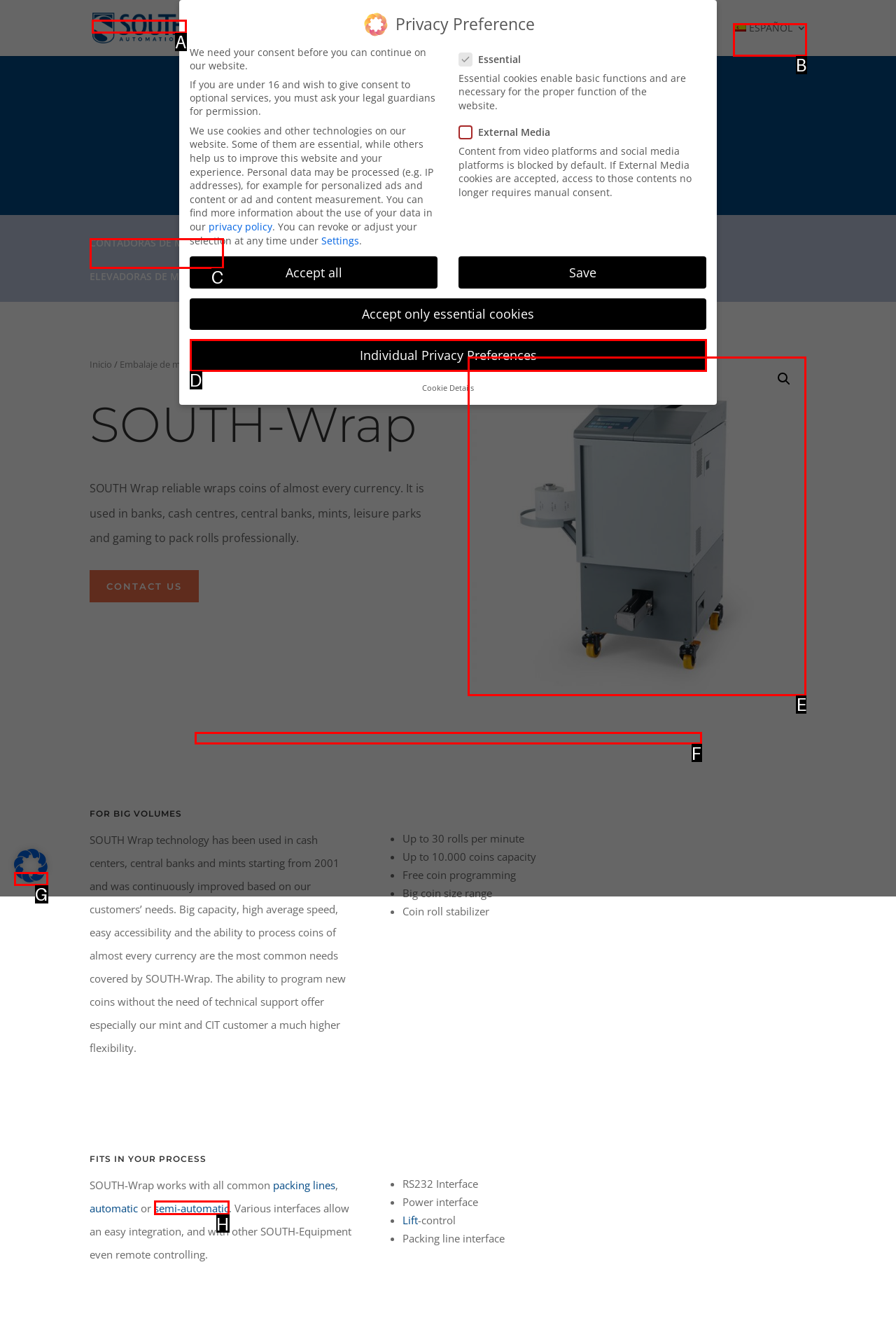Select the letter of the UI element you need to click to complete this task: Click on the SOUTH Automation link.

A